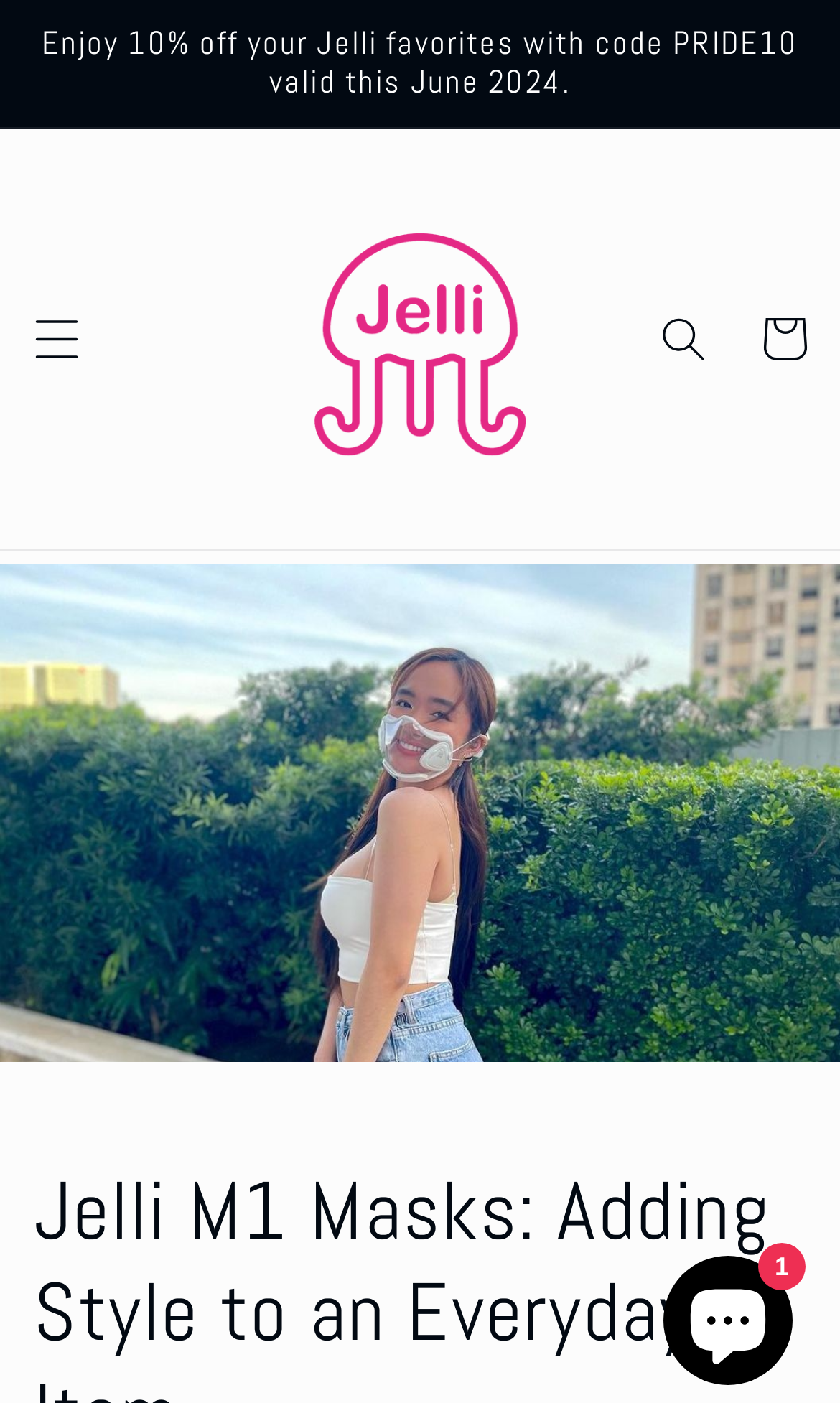What is the name of the online store?
Please craft a detailed and exhaustive response to the question.

The name of the online store can be found in the link element with bounding box coordinates [0.275, 0.107, 0.725, 0.377], which contains the text 'JelliM1' and an image with the same name.